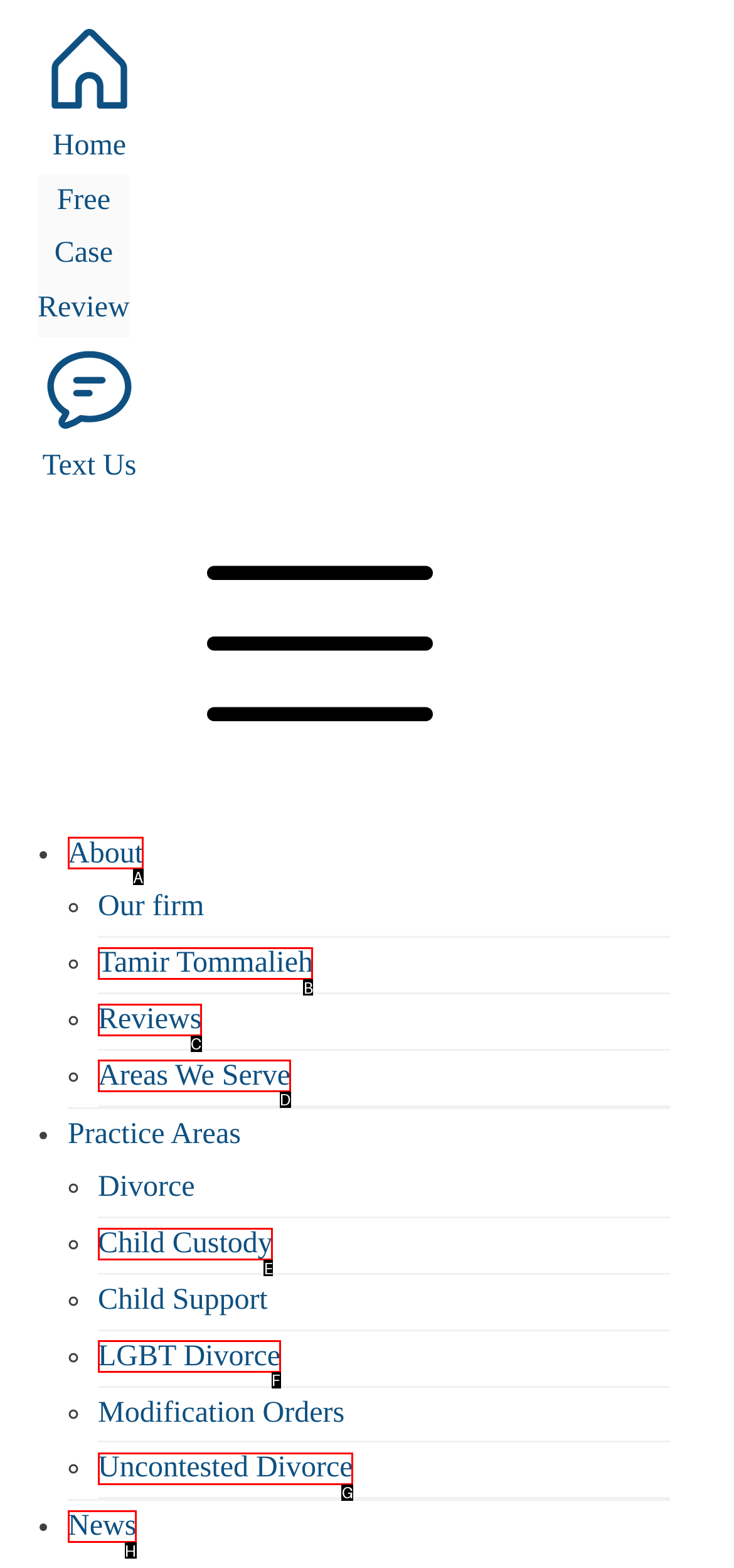Examine the description: Child Custody and indicate the best matching option by providing its letter directly from the choices.

E